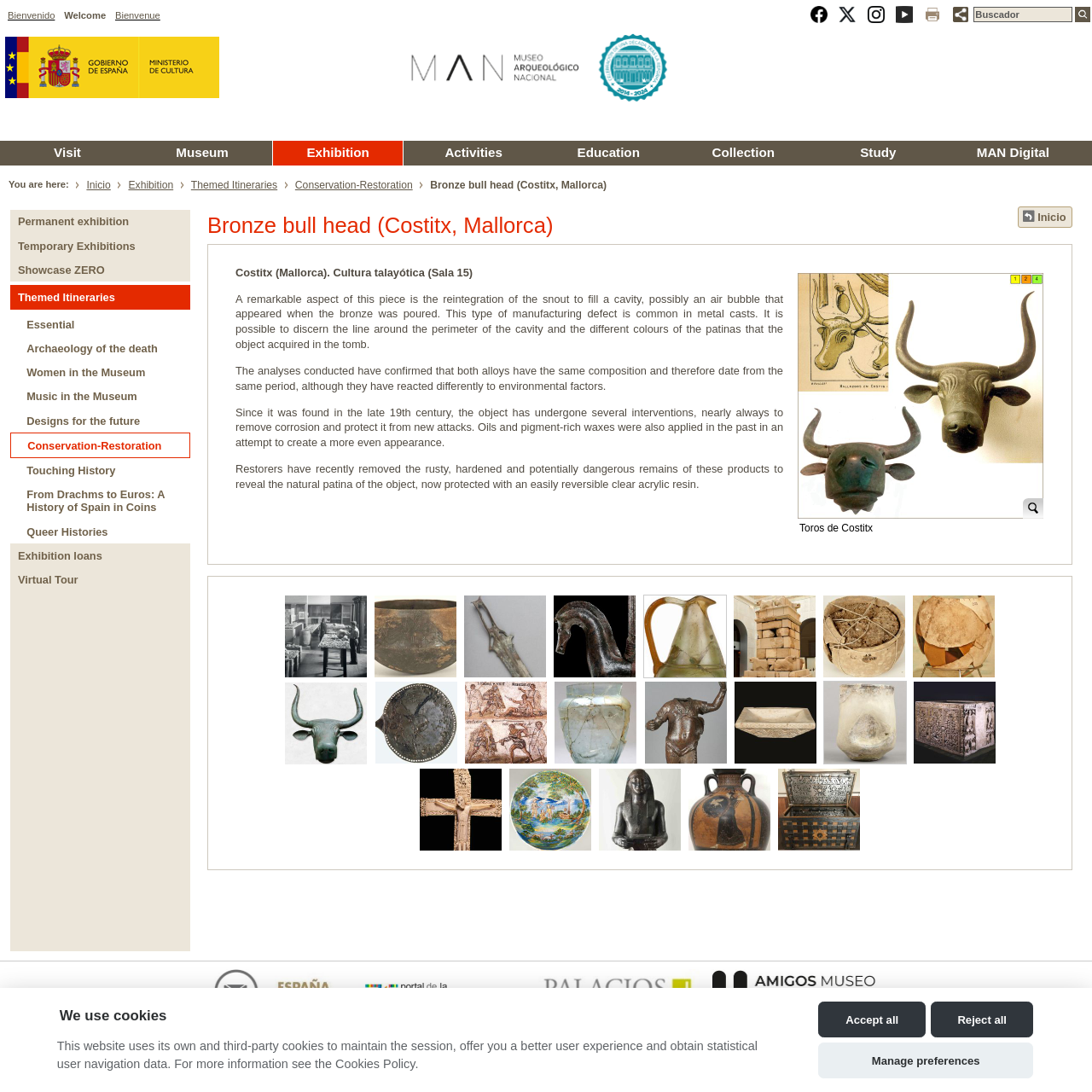Locate the bounding box coordinates of the clickable area to execute the instruction: "learn about the bronze bull head". Provide the coordinates as four float numbers between 0 and 1, represented as [left, top, right, bottom].

[0.19, 0.195, 0.982, 0.218]